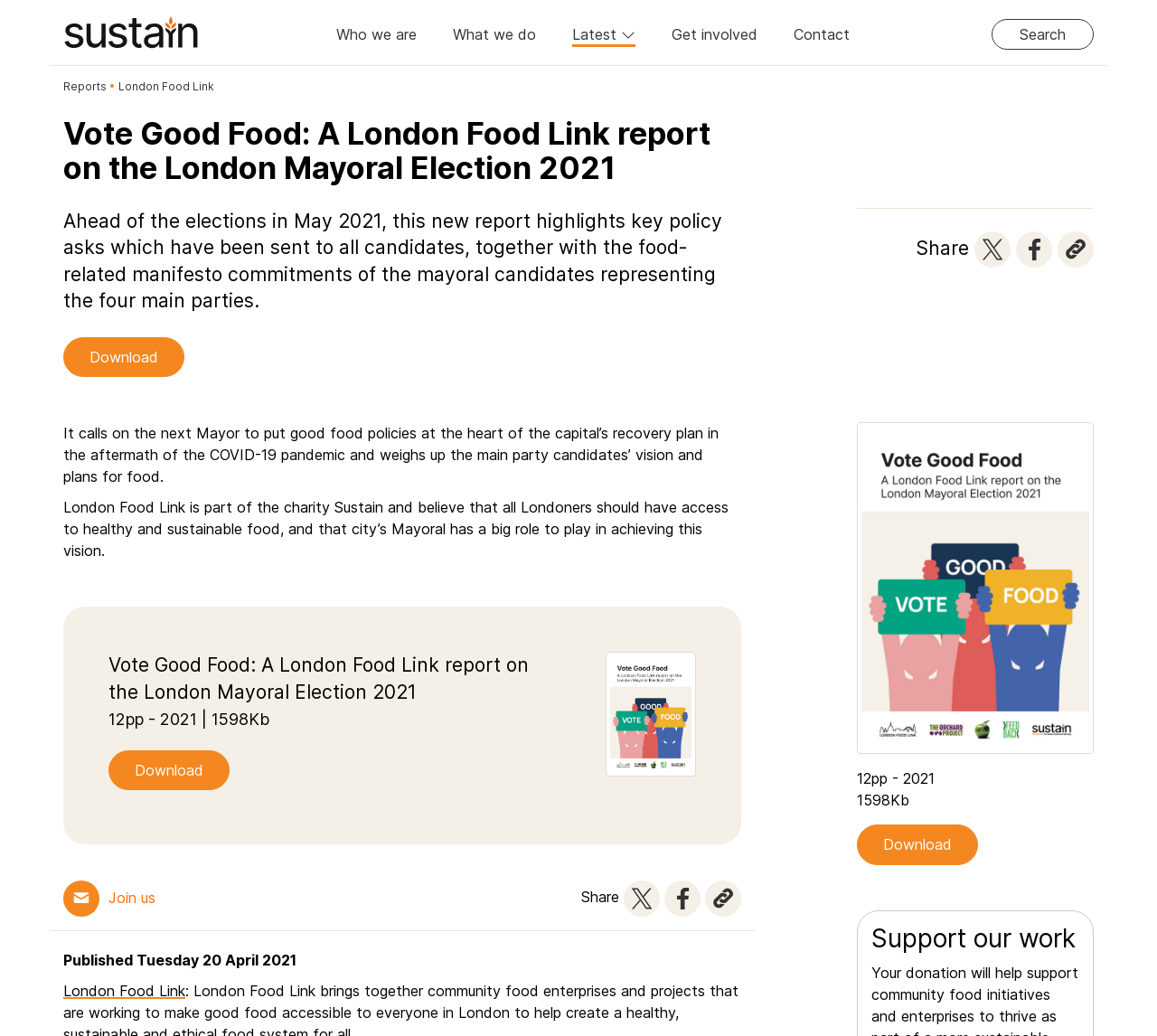What is the date of publication of the report? Based on the image, give a response in one word or a short phrase.

Tuesday 20 April 2021